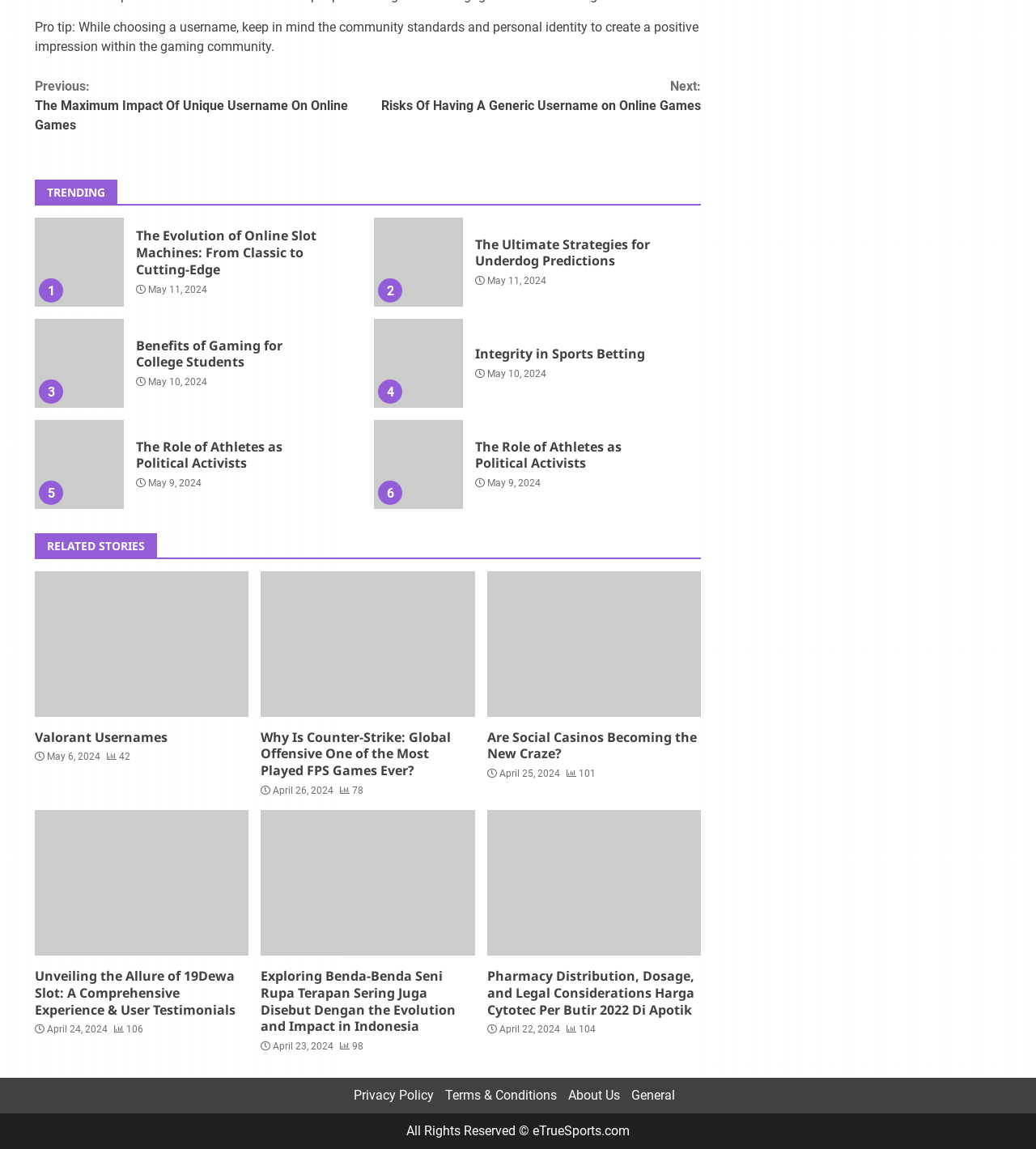What is the topic of the article 'The Evolution of Online Slot Machines: From Classic to Cutting-Edge'?
Observe the image and answer the question with a one-word or short phrase response.

Online Slot Machines